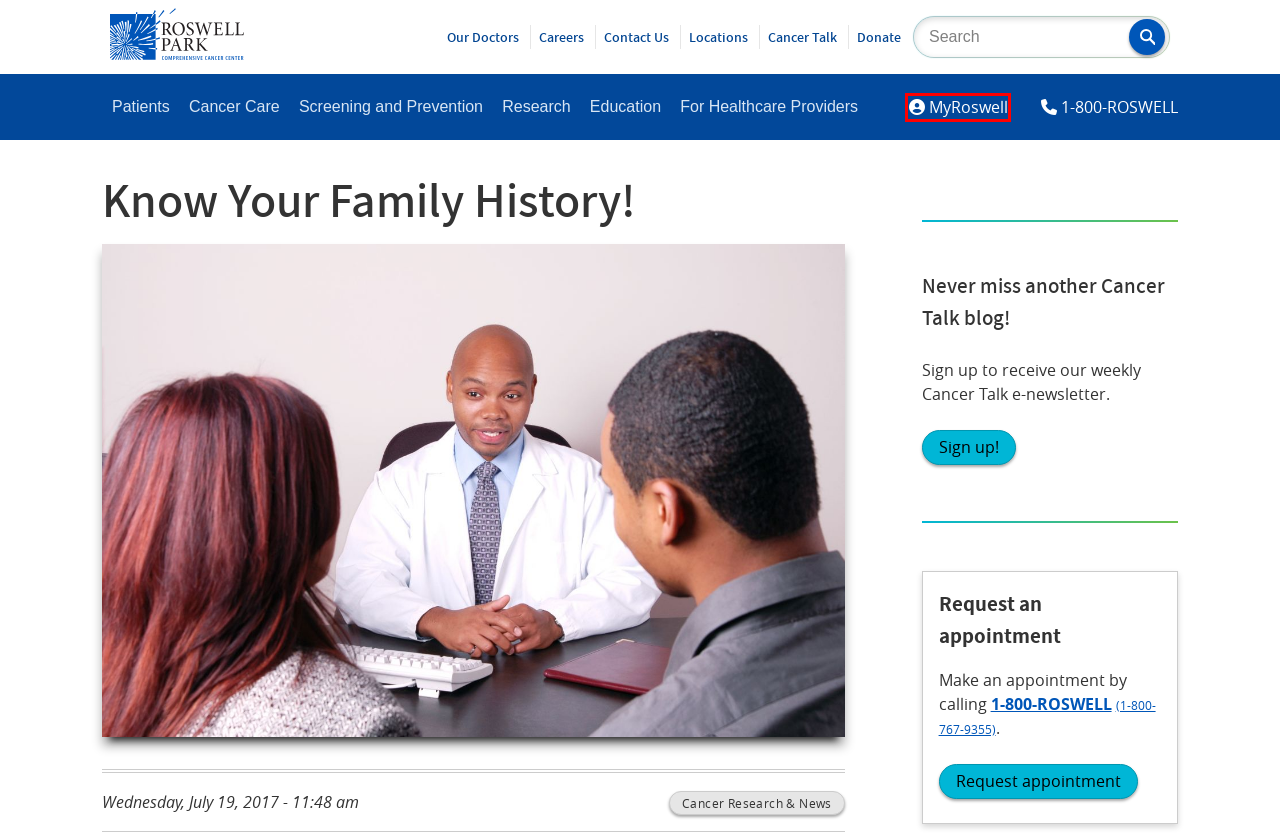Analyze the given webpage screenshot and identify the UI element within the red bounding box. Select the webpage description that best matches what you expect the new webpage to look like after clicking the element. Here are the candidates:
A. Roswell Park Comprehensive Cancer Center Donation Form - Roswell Park Comprehensive Cancer Center
B. Patient Portal - MyRoswell: Login
C. Comprehensive Cancer Information - NCI
D. Profile
E. NetScaler AAA
F. Login | Roswell Park Comprehensive Cancer Center
G. Become A Patient
H. Accessibility Request or Problem Report

B